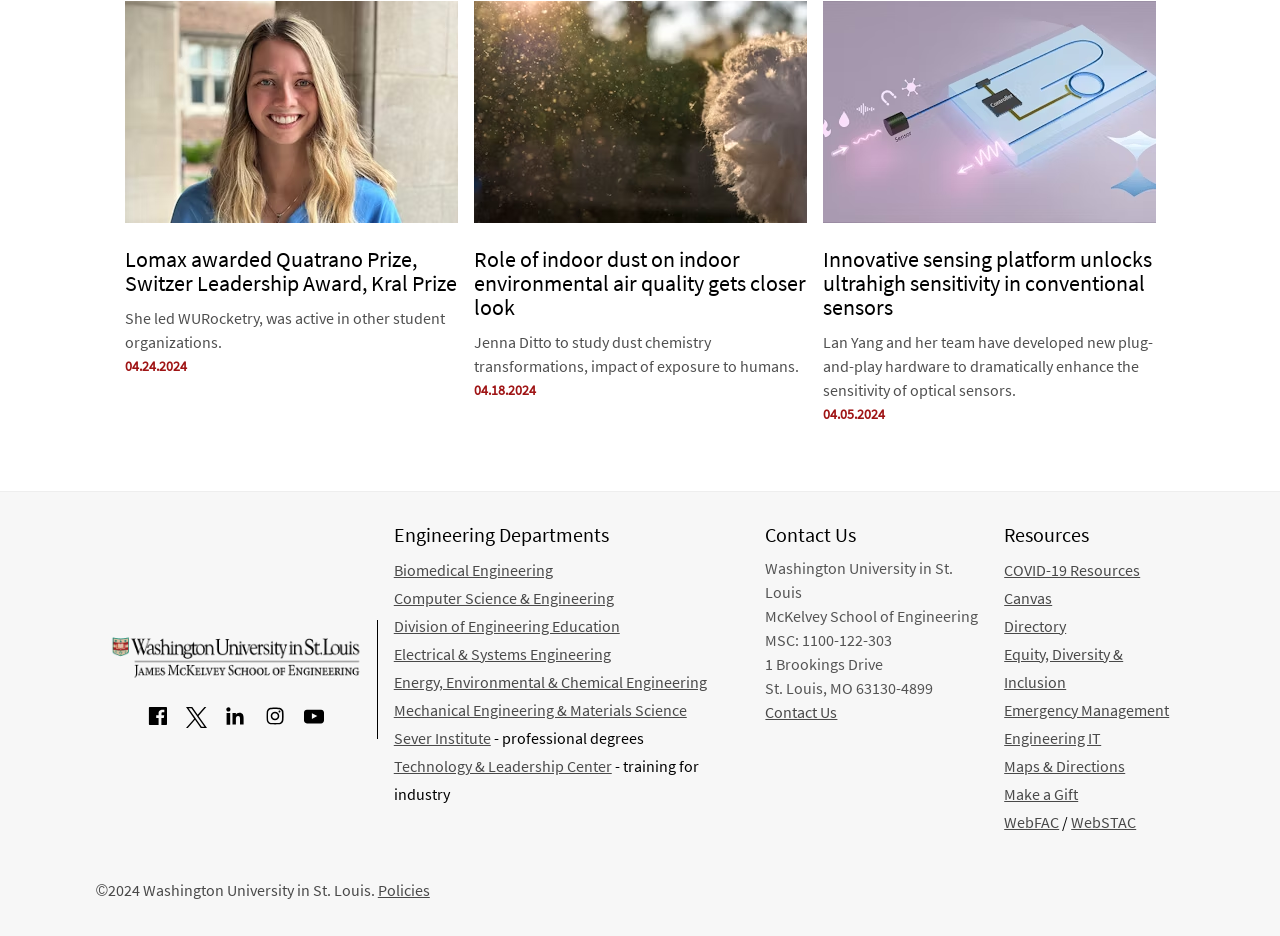What is the topic of Jenna Ditto's research?
Can you provide a detailed and comprehensive answer to the question?

According to the article 'Role of indoor dust on indoor environmental air quality gets closer look', Jenna Ditto is studying the role of indoor dust on indoor environmental air quality.